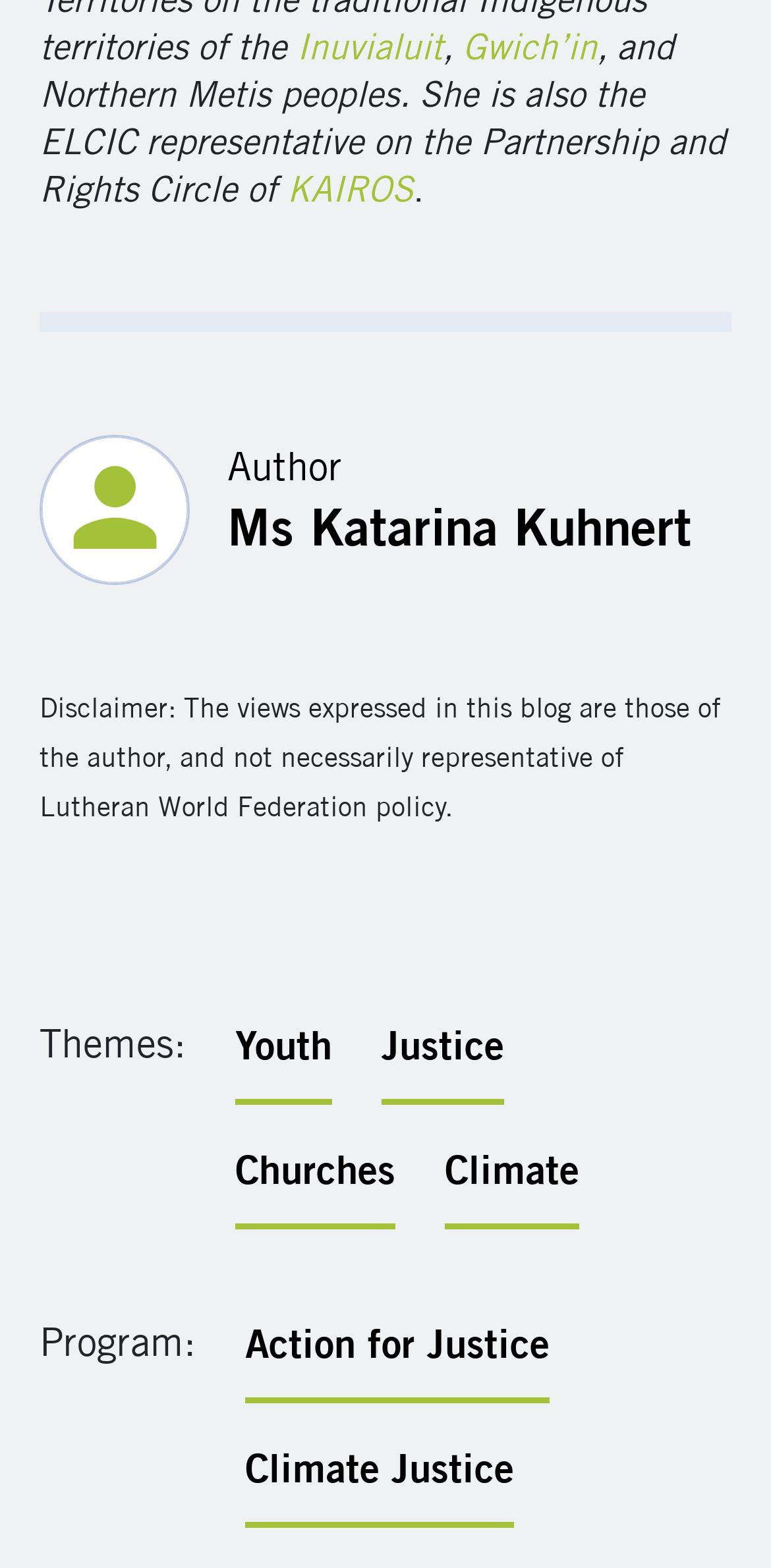Find and provide the bounding box coordinates for the UI element described here: "Add to cart". The coordinates should be given as four float numbers between 0 and 1: [left, top, right, bottom].

None